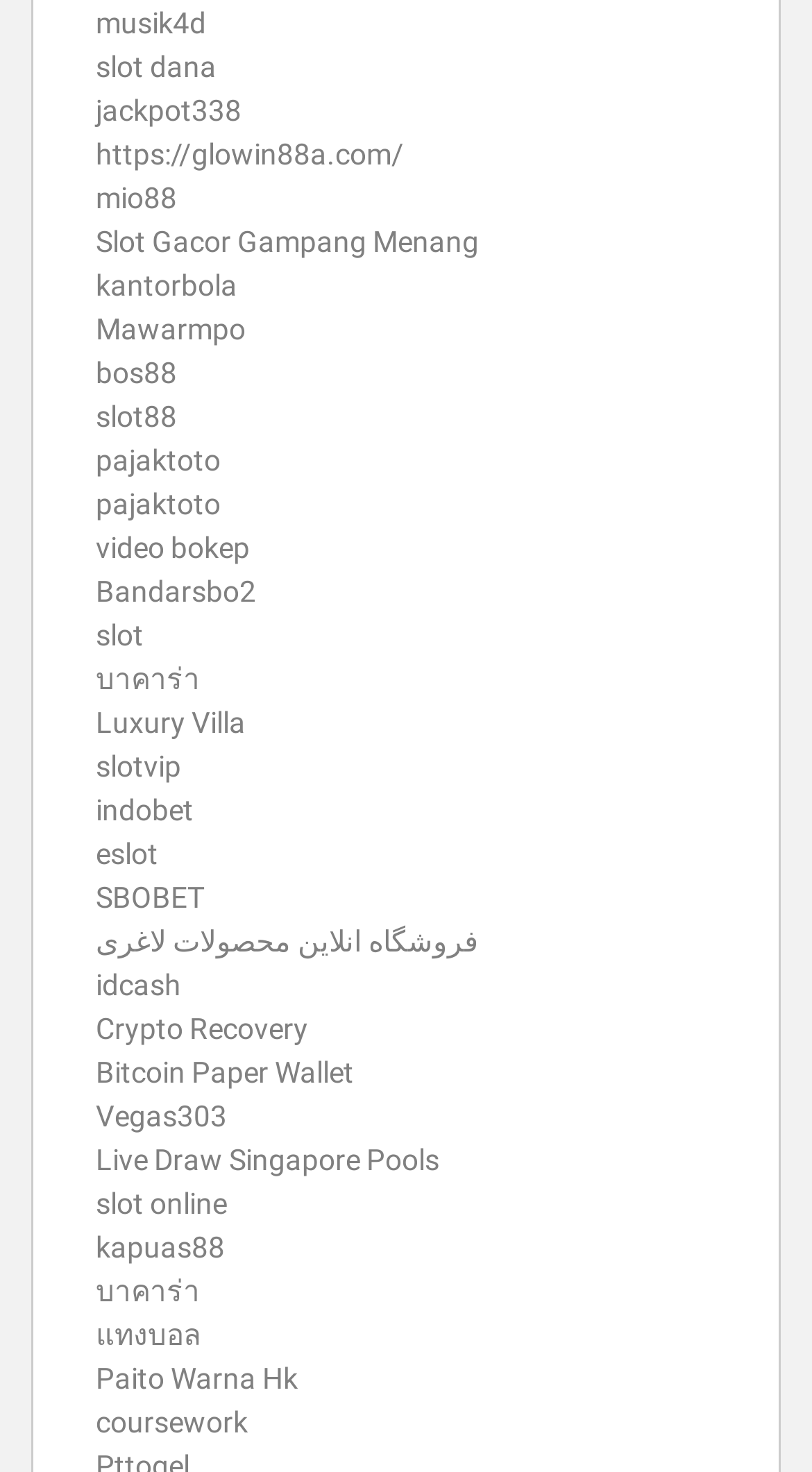How many links are on this webpage? Observe the screenshot and provide a one-word or short phrase answer.

37